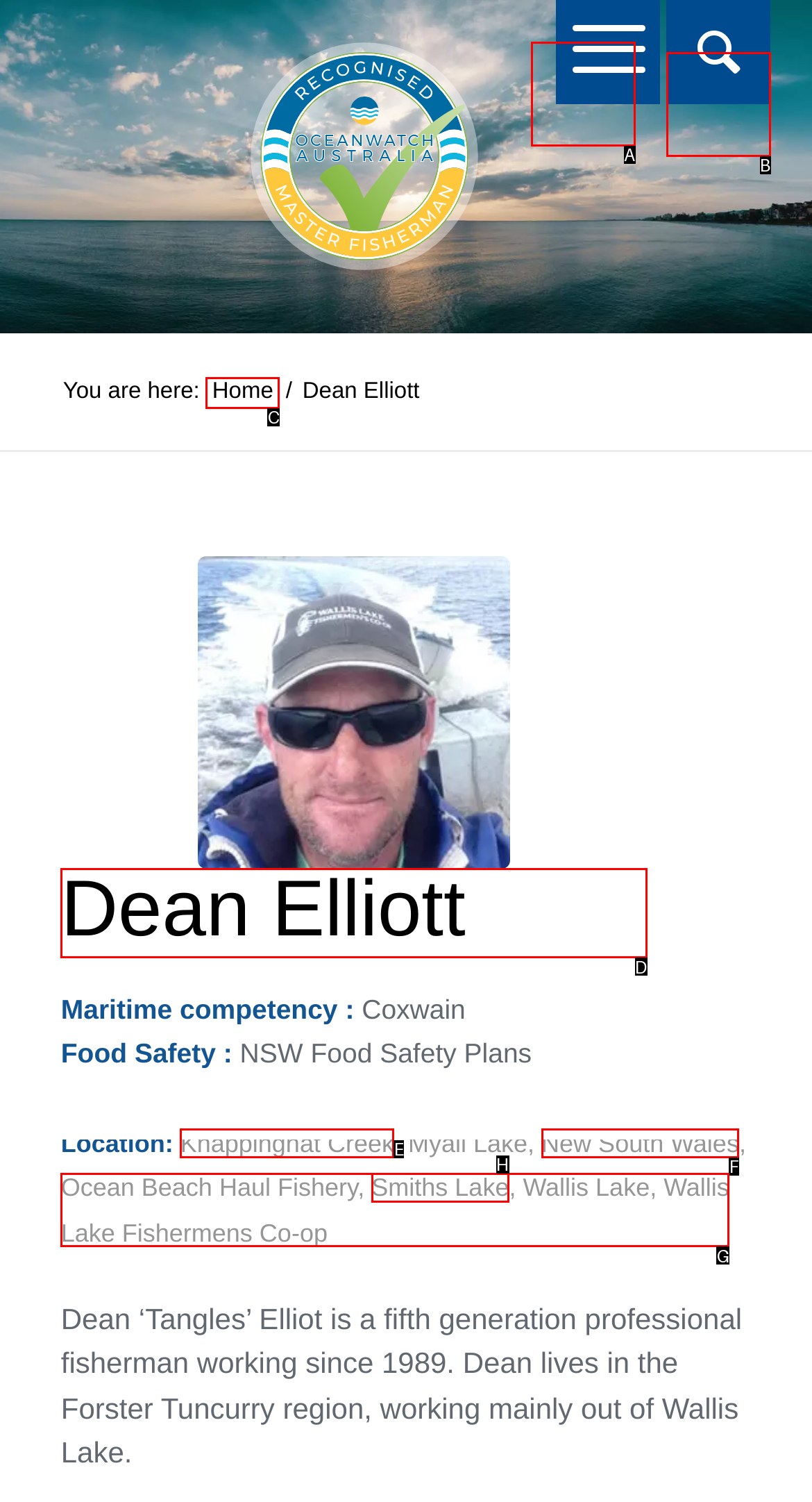Given the task: Learn more about Dean Elliott, point out the letter of the appropriate UI element from the marked options in the screenshot.

D